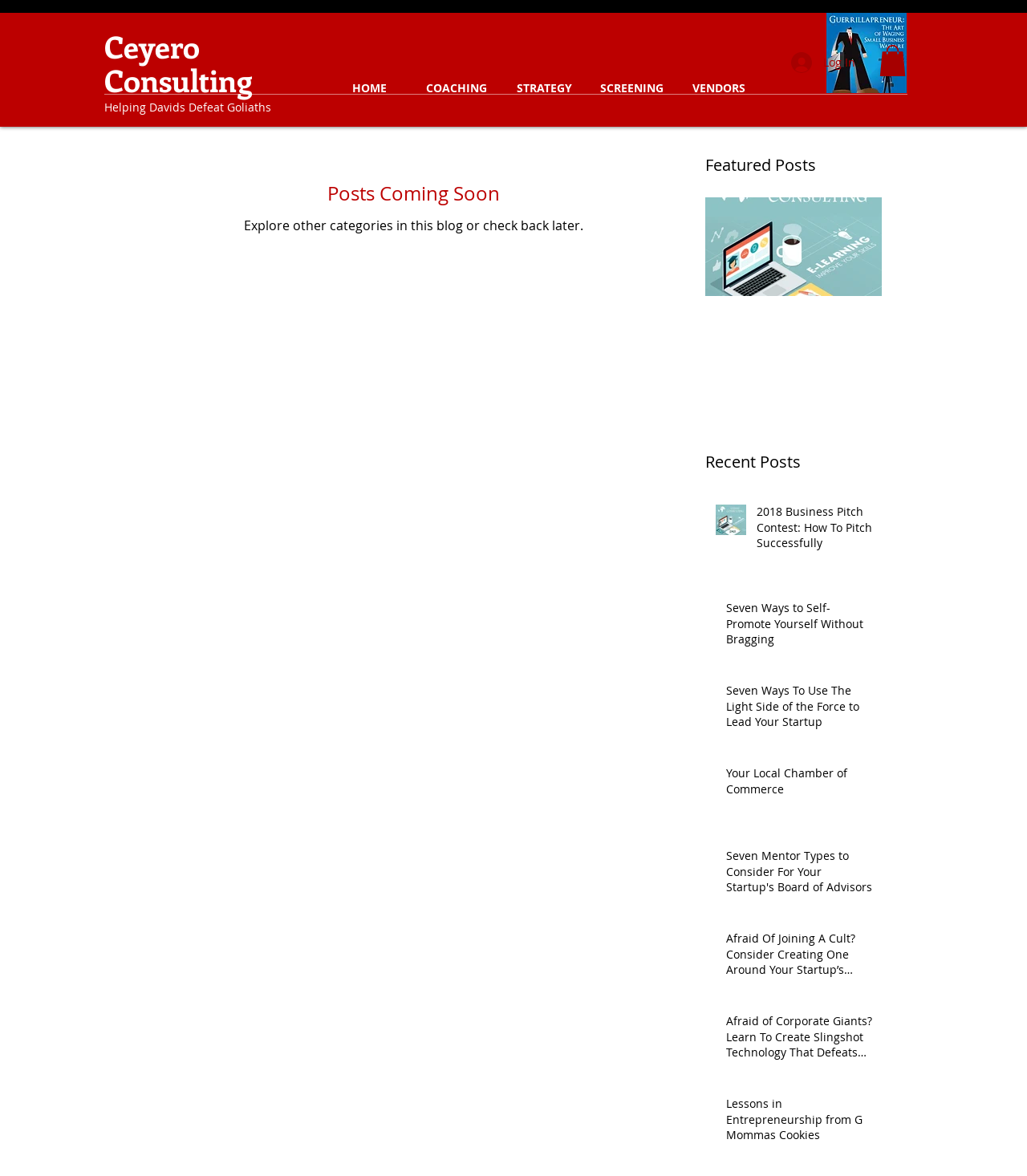Produce an elaborate caption capturing the essence of the webpage.

This webpage is titled "Your Community" and has a prominent heading "Ceyero" at the top left, followed by another heading "Consulting" below it. To the right of these headings is a static text "Helping Davids Defeat Goliaths". 

On the top right, there is a link and a navigation menu labeled "Site" with several options including "HOME", "COACHING", "STRATEGY", "SCREENING", and "VENDORS". 

Below the navigation menu, there is a button with an image, and another button labeled "Log In" with an image. 

The main content of the page is divided into two sections. The first section has a heading "Featured Posts" and displays a single post with an image and a link to the article "2018 Business Pitch Contest: How To Pitch Successfully". 

The second section has a heading "Recent Posts" and lists six articles with images and links to the articles. The articles are titled "2018 Business Pitch Contest: How To Pitch Successfully", "Seven Ways to Self-Promote Yourself Without Bragging", "Seven Ways To Use The Light Side of the Force to Lead Your Startup", "Your Local Chamber of Commerce", "Seven Mentor Types to Consider For Your Startup's Board of Advisors", and "Afraid Of Joining A Cult? Consider Creating One Around Your Startup’s Brand." and "Afraid of Corporate Giants? Learn To Create Slingshot Technology That Defeats The Goliaths." and "Lessons in Entrepreneurship from G Mommas Cookies". 

At the bottom of the page, there is a generic text "Posts Coming Soon" and a static text "Explore other categories in this blog or check back later."